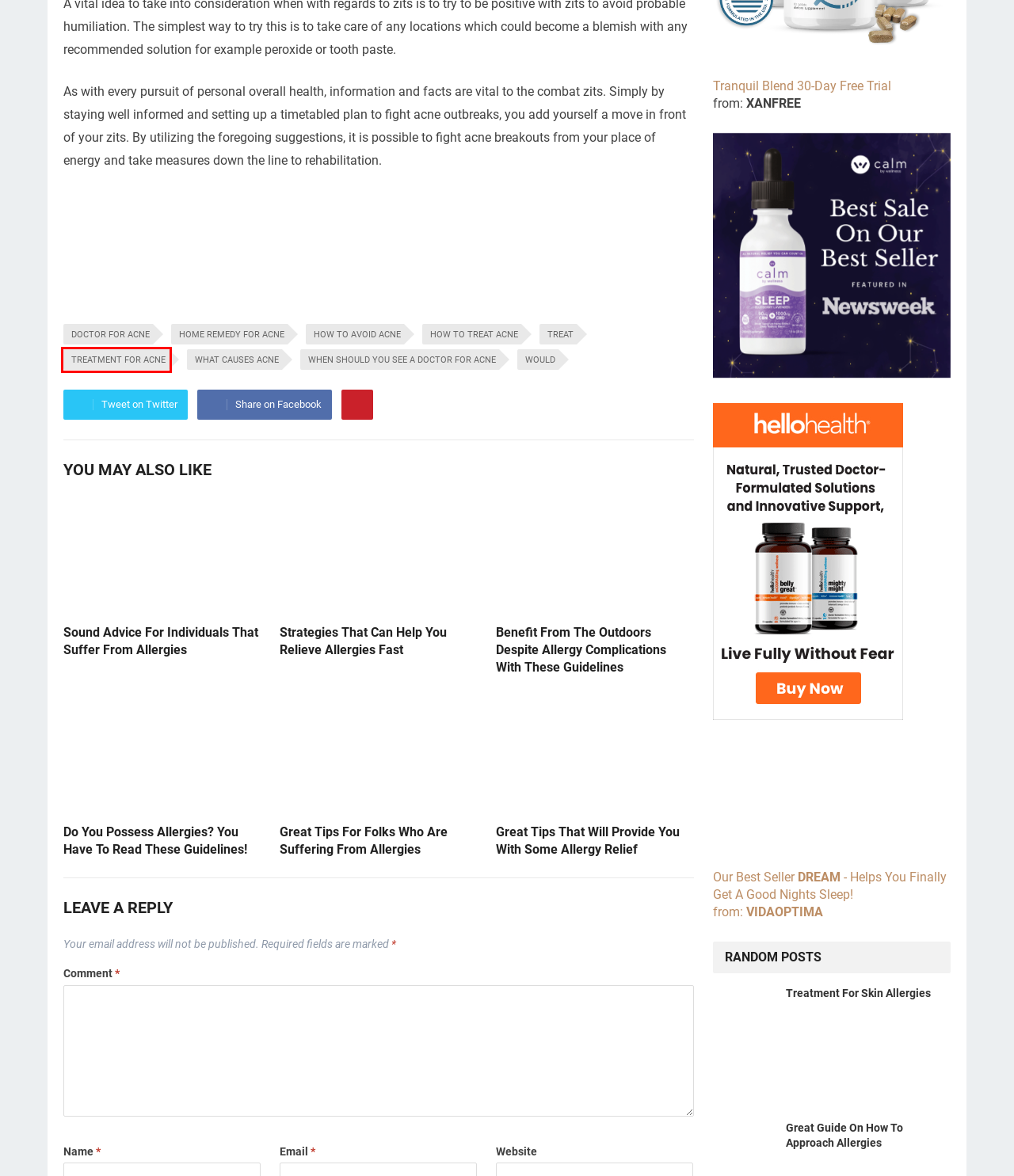Look at the screenshot of a webpage where a red rectangle bounding box is present. Choose the webpage description that best describes the new webpage after clicking the element inside the red bounding box. Here are the candidates:
A. Sound Advice For Individuals That Suffer From Allergies - AgiDerm News
B. treatment for acne Archives - AgiDerm News
C. how to treat acne Archives - AgiDerm News
D. when should you see a doctor for acne Archives - AgiDerm News
E. Would Archives - AgiDerm News
F. Strategies That Can Help You Relieve Allergies Fast - AgiDerm News
G. What causes acne Archives - AgiDerm News
H. Benefit From The Outdoors Despite Allergy Complications With These Guidelines - AgiDerm News

B